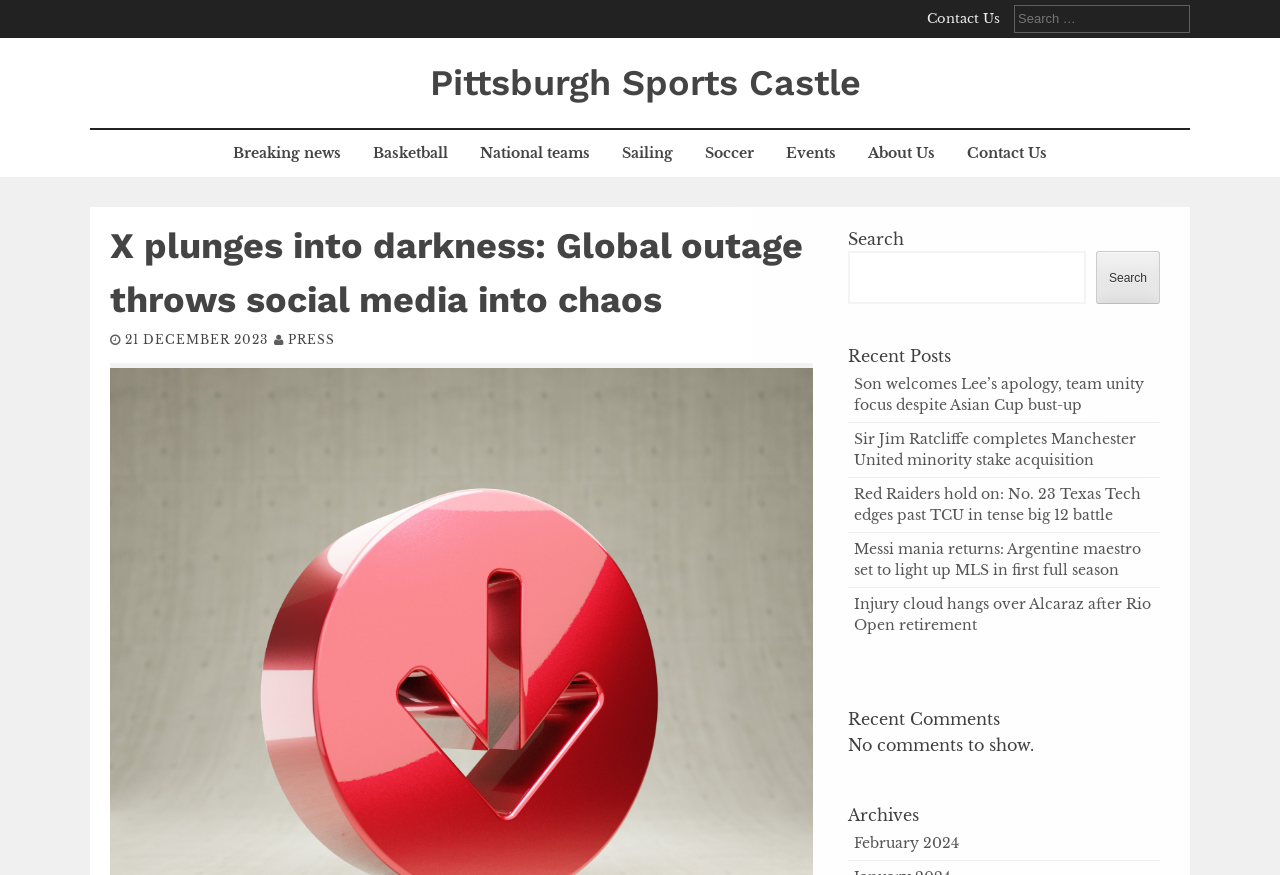Respond to the following query with just one word or a short phrase: 
What is the name of the sports castle?

Pittsburgh Sports Castle